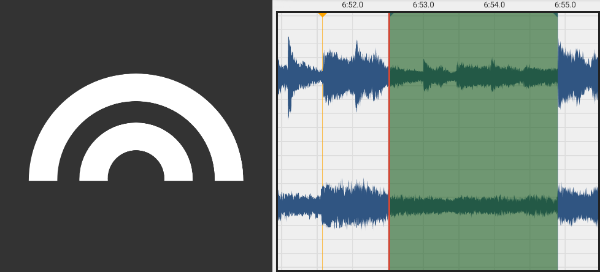Provide a one-word or brief phrase answer to the question:
What color is the selected segment marked in?

Green